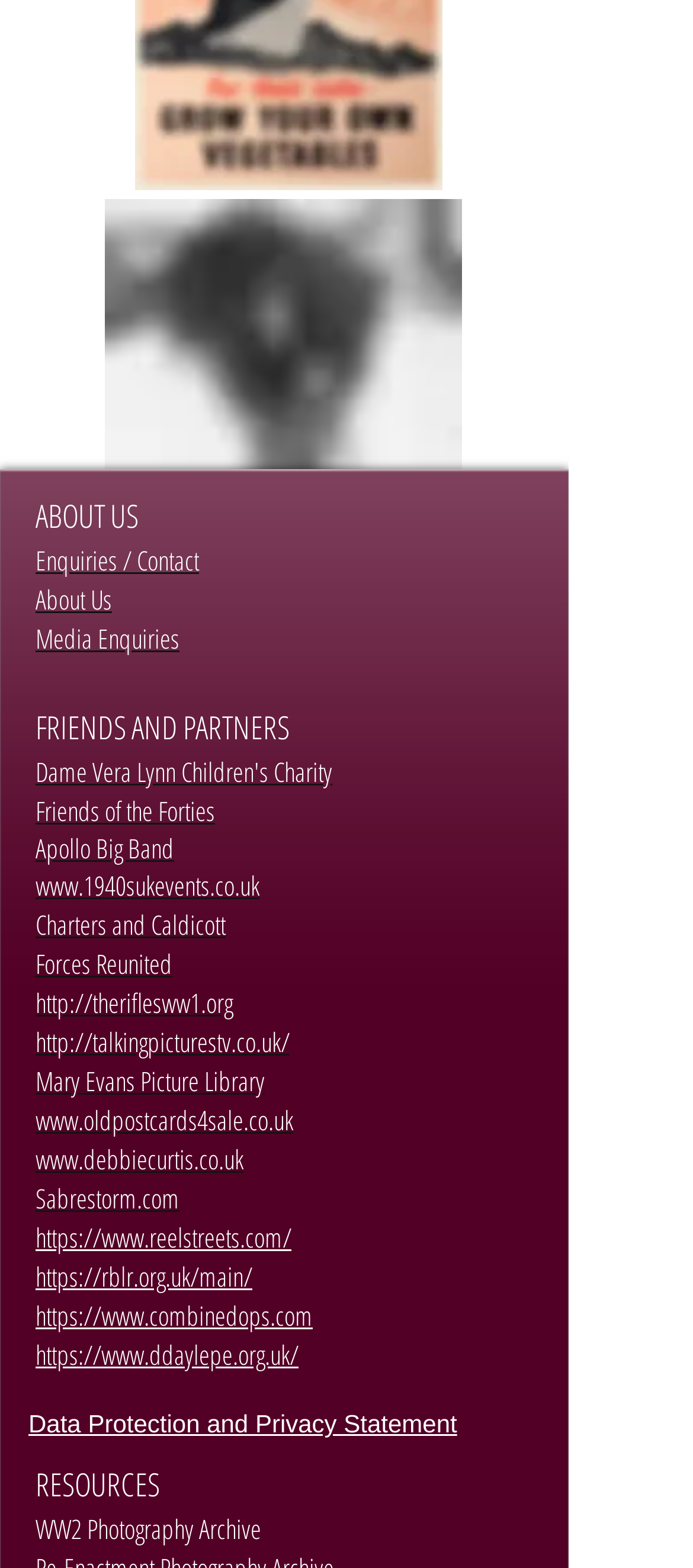Bounding box coordinates are specified in the format (top-left x, top-left y, bottom-right x, bottom-right y). All values are floating point numbers bounded between 0 and 1. Please provide the bounding box coordinate of the region this sentence describes: About Us

[0.051, 0.375, 0.162, 0.392]